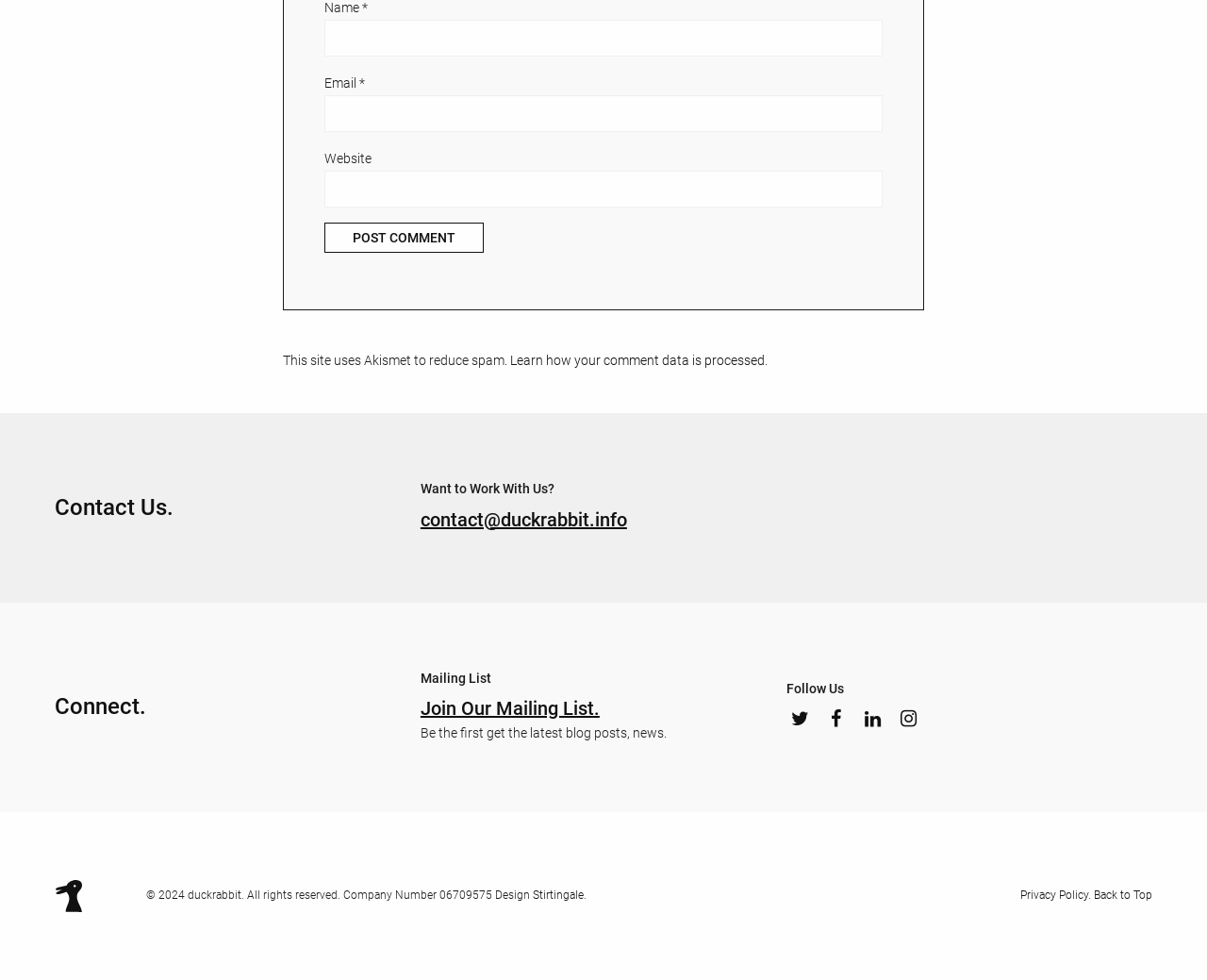Extract the bounding box coordinates of the UI element described: "Privacy Policy". Provide the coordinates in the format [left, top, right, bottom] with values ranging from 0 to 1.

[0.846, 0.907, 0.902, 0.92]